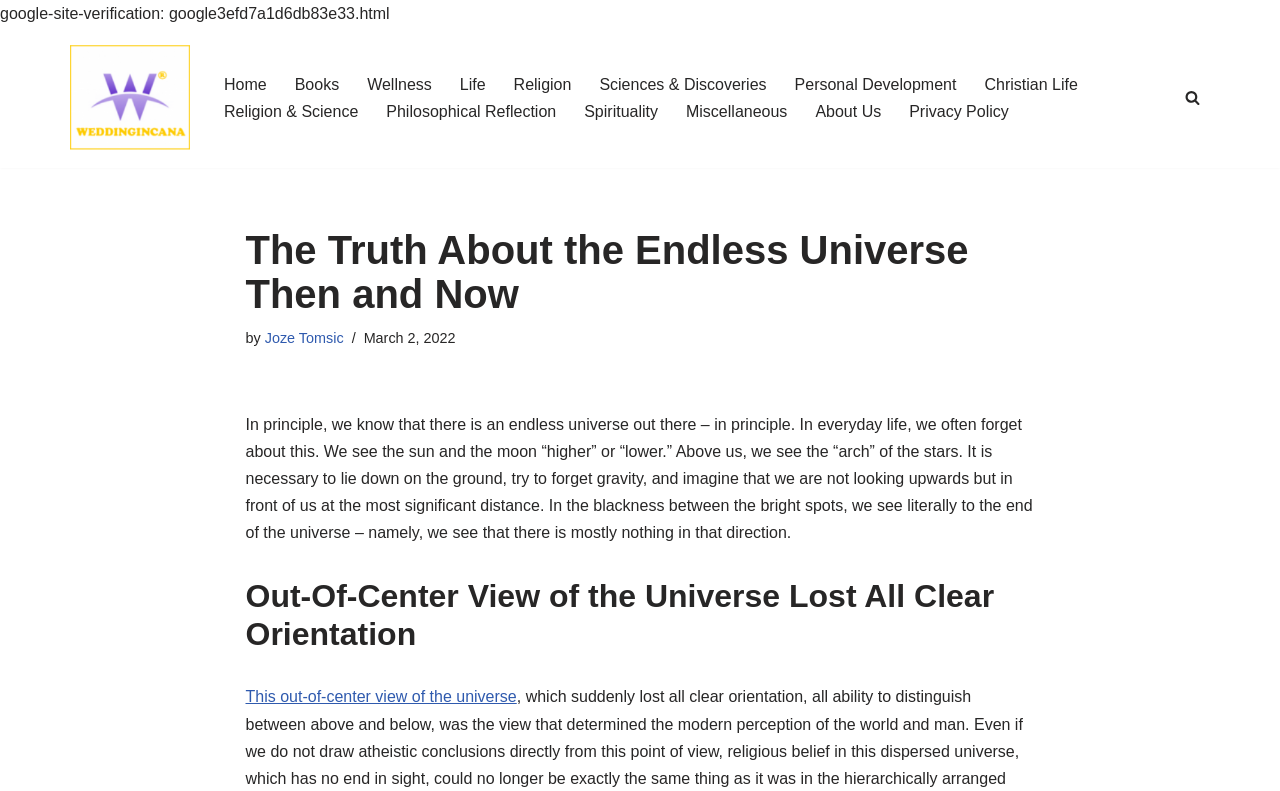Identify and extract the heading text of the webpage.

The Truth About the Endless Universe Then and Now